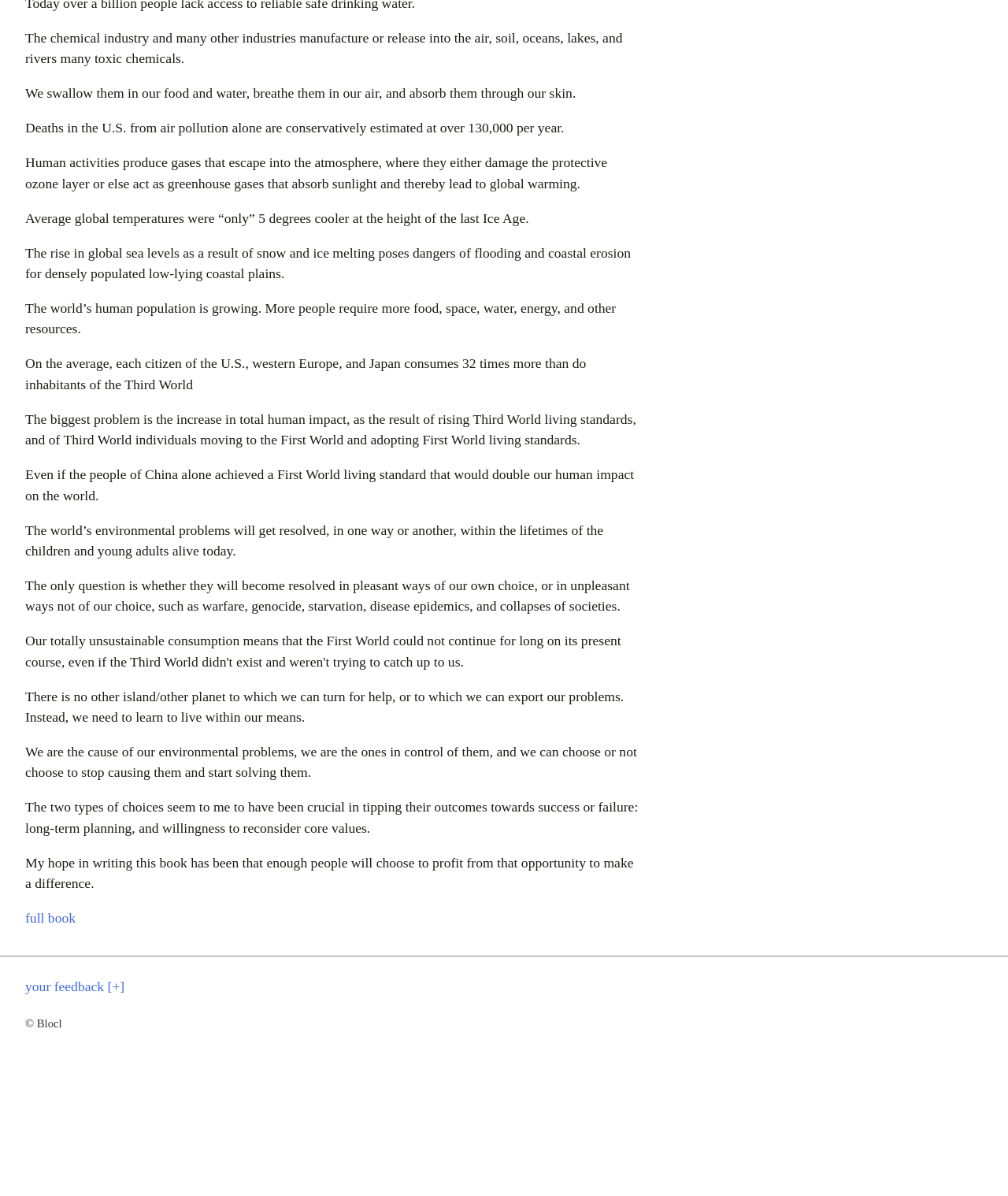What is the consequence of the rise in global sea levels?
Using the visual information, respond with a single word or phrase.

flooding and coastal erosion